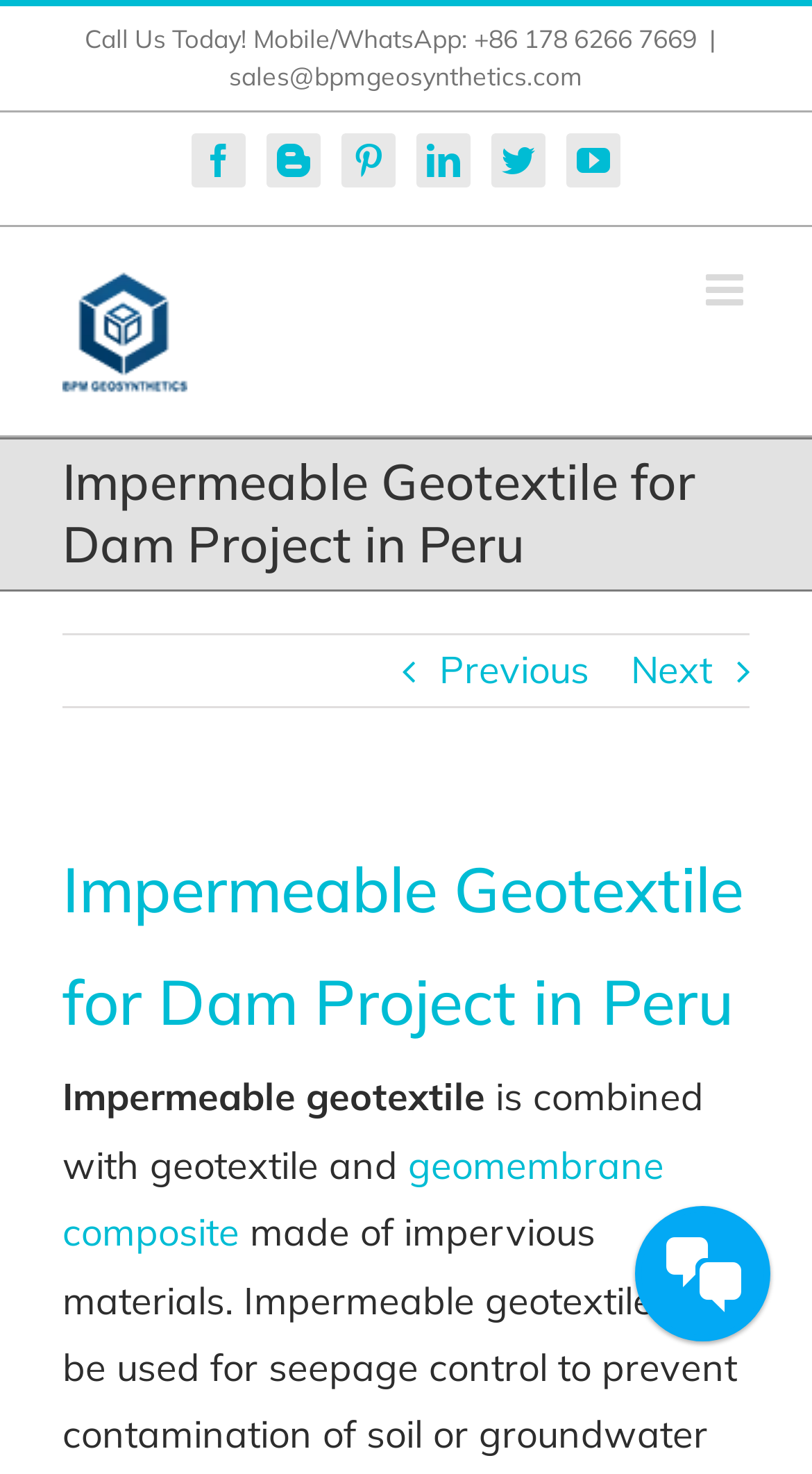Find the bounding box coordinates of the clickable element required to execute the following instruction: "Send an email to the company". Provide the coordinates as four float numbers between 0 and 1, i.e., [left, top, right, bottom].

[0.282, 0.041, 0.718, 0.062]